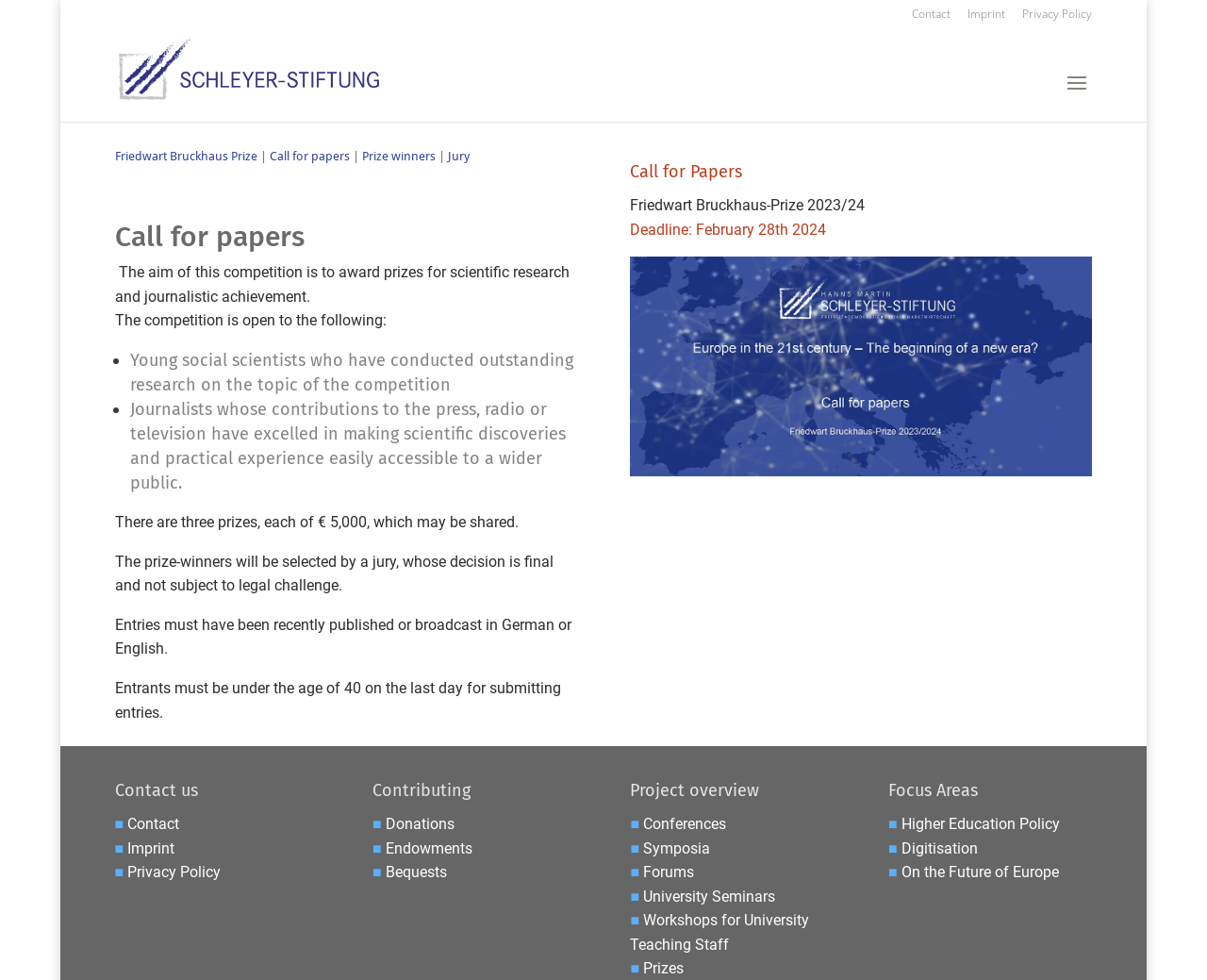How many prizes are awarded in the competition?
Answer the question in a detailed and comprehensive manner.

According to the webpage, 'There are three prizes, each of € 5,000, which may be shared.' This indicates that three prizes are awarded in the competition.